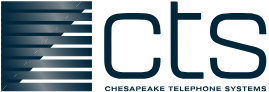Describe in detail everything you see in the image.

The image features the logo of Chesapeake Telephone Systems (CTS). The logo showcases the abbreviation "CTS" in a bold, modern font, accompanied by a stylized graphic element that features alternating stripes, giving it a dynamic look. Below the abbreviation, the full name "CHESAPEAKE TELEPHONE SYSTEMS" is displayed in a smaller font. This branding emphasizes the company's expertise in telecommunications, reflecting their commitment to providing innovative solutions in the healthcare sector through virtual care services. The design conveys professionalism and technological advancement, aligning with CTS's role in enhancing patient experiences through virtual care centers.